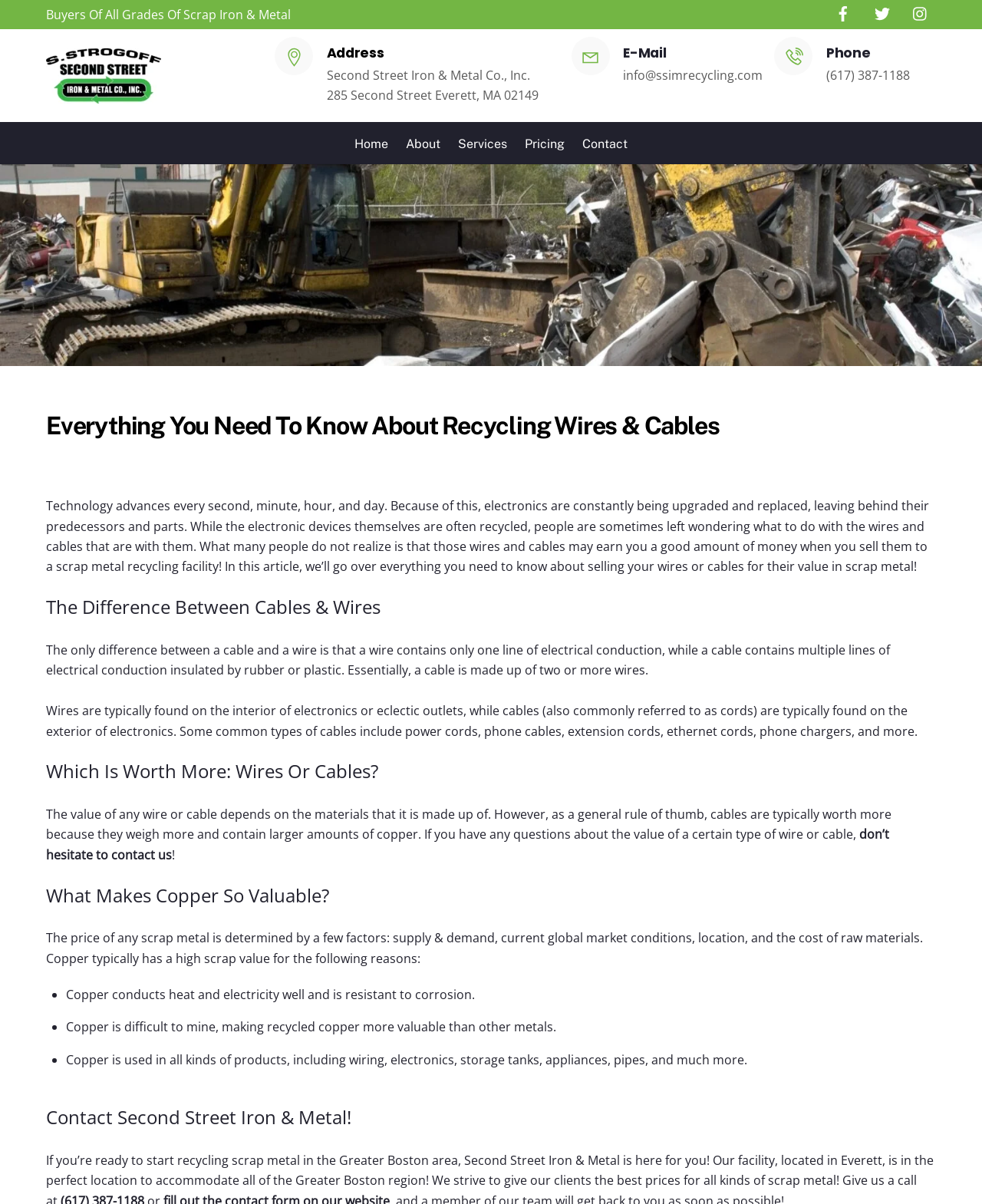What is the main heading displayed on the webpage? Please provide the text.

Everything You Need To Know About Recycling Wires & Cables 